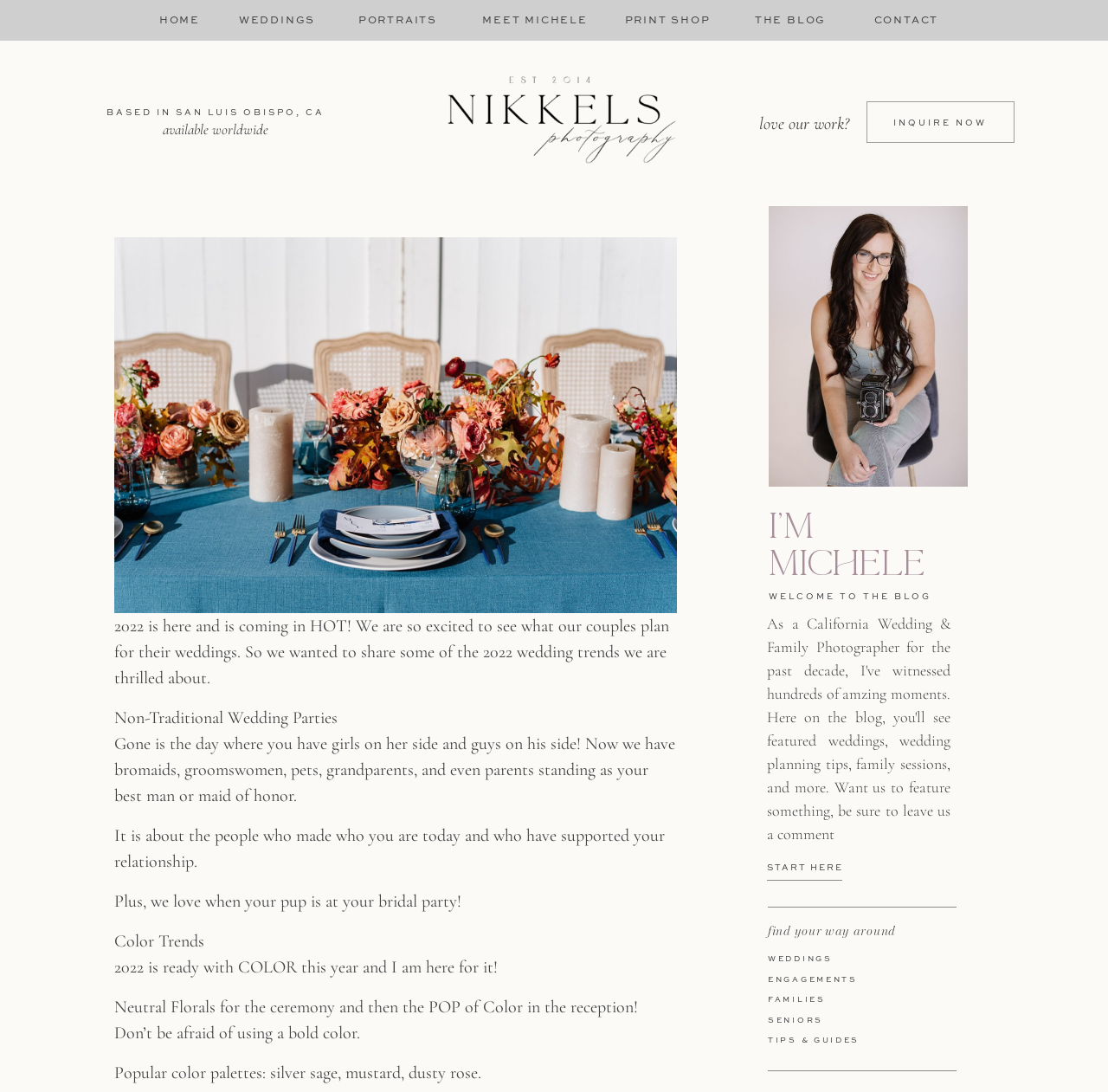Identify the coordinates of the bounding box for the element that must be clicked to accomplish the instruction: "Tweet on Twitter".

None